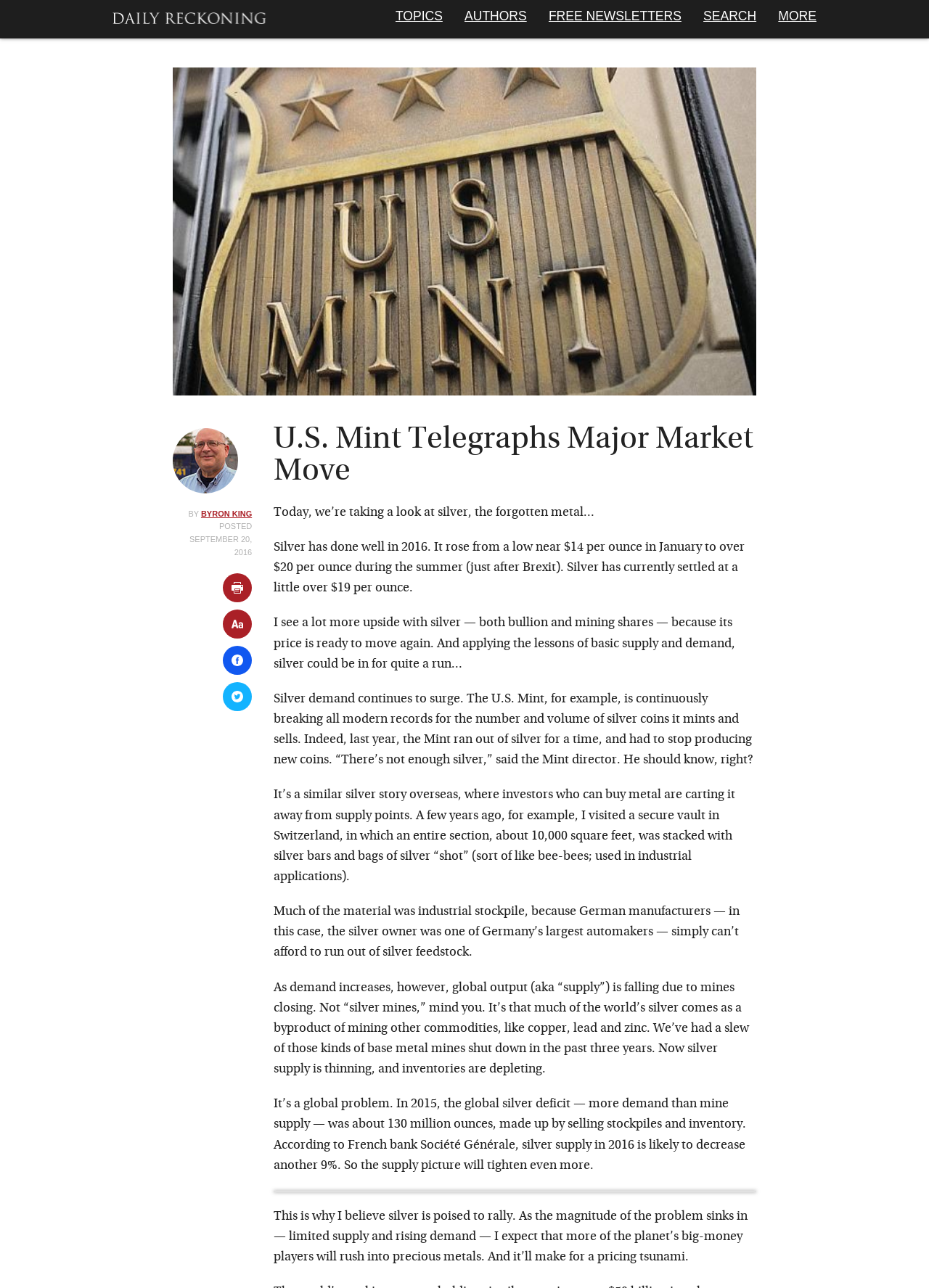What is the current price of silver?
Please answer the question as detailed as possible.

The current price of silver is mentioned in the StaticText 'Silver has done well in 2016. It rose from a low near $14 per ounce in January to over $20 per ounce during the summer (just after Brexit). Silver has currently settled at a little over $19 per ounce.' with bounding box coordinates [0.295, 0.42, 0.802, 0.462].